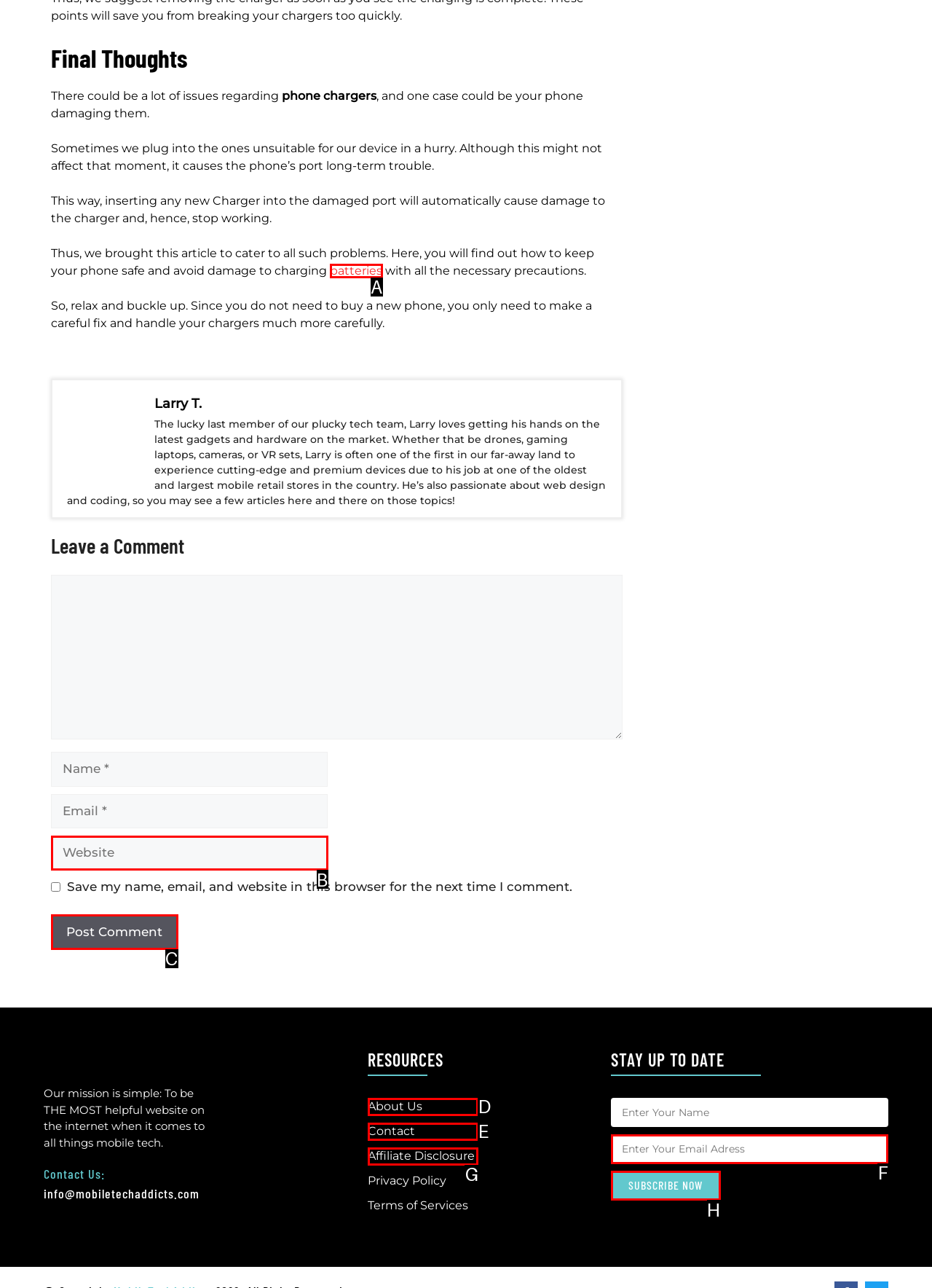Identify the correct UI element to click on to achieve the following task: Subscribe to the newsletter Respond with the corresponding letter from the given choices.

H